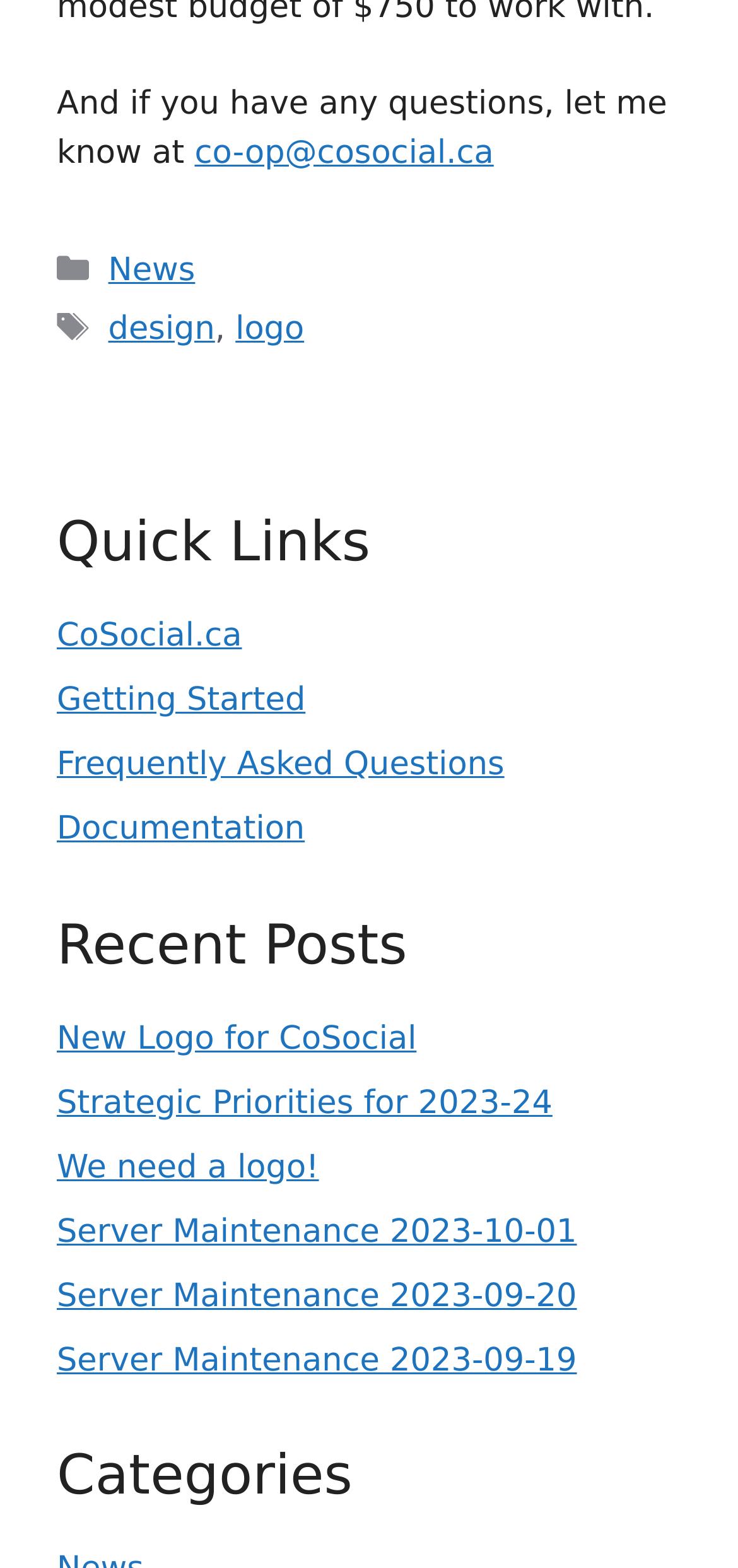Please determine the bounding box coordinates of the element to click on in order to accomplish the following task: "read about getting started". Ensure the coordinates are four float numbers ranging from 0 to 1, i.e., [left, top, right, bottom].

[0.077, 0.435, 0.414, 0.459]